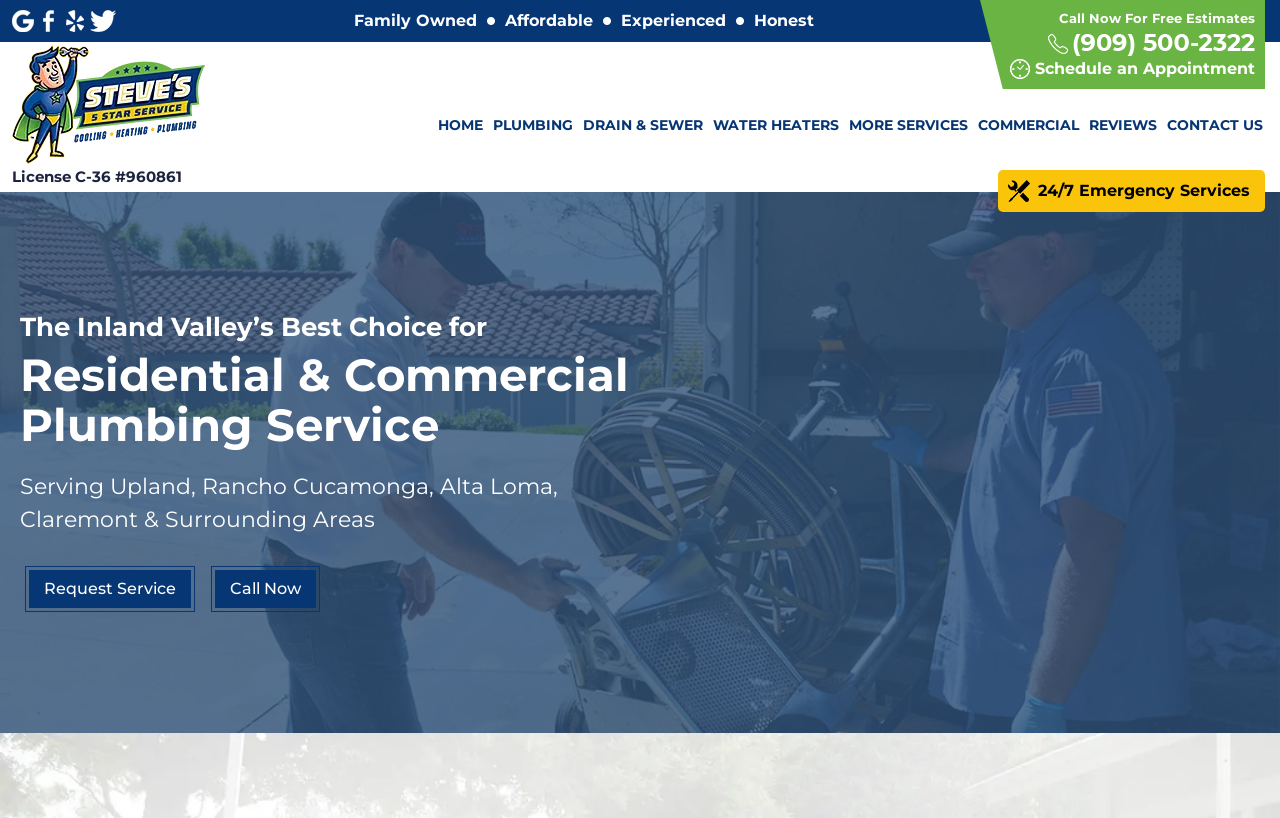Highlight the bounding box coordinates of the region I should click on to meet the following instruction: "View Steve's Five Star Service on Facebook".

[0.03, 0.012, 0.047, 0.036]